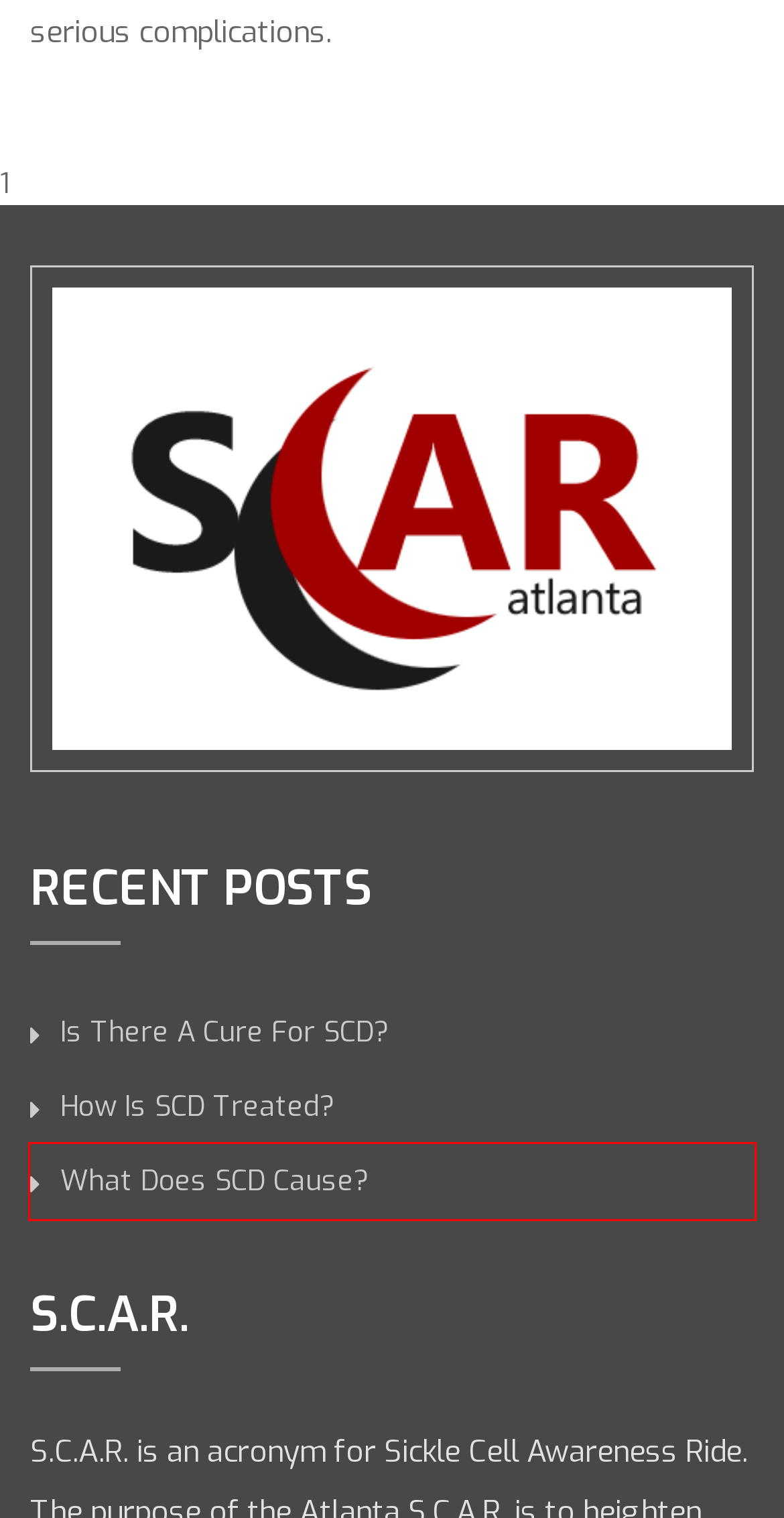You are looking at a screenshot of a webpage with a red bounding box around an element. Determine the best matching webpage description for the new webpage resulting from clicking the element in the red bounding box. Here are the descriptions:
A. Volunteers – Atlanta SCAR
B. Atlanta SCAR – Sickle Cell Awareness Ride
C. News – Atlanta SCAR
D. Is There A Cure For SCD? – Atlanta SCAR
E. How Is SCD Treated? – Atlanta SCAR
F. Ladies of S.C.A.R. – Atlanta SCAR
G. What Does SCD Cause? – Atlanta SCAR
H. Gallery – Atlanta SCAR

G